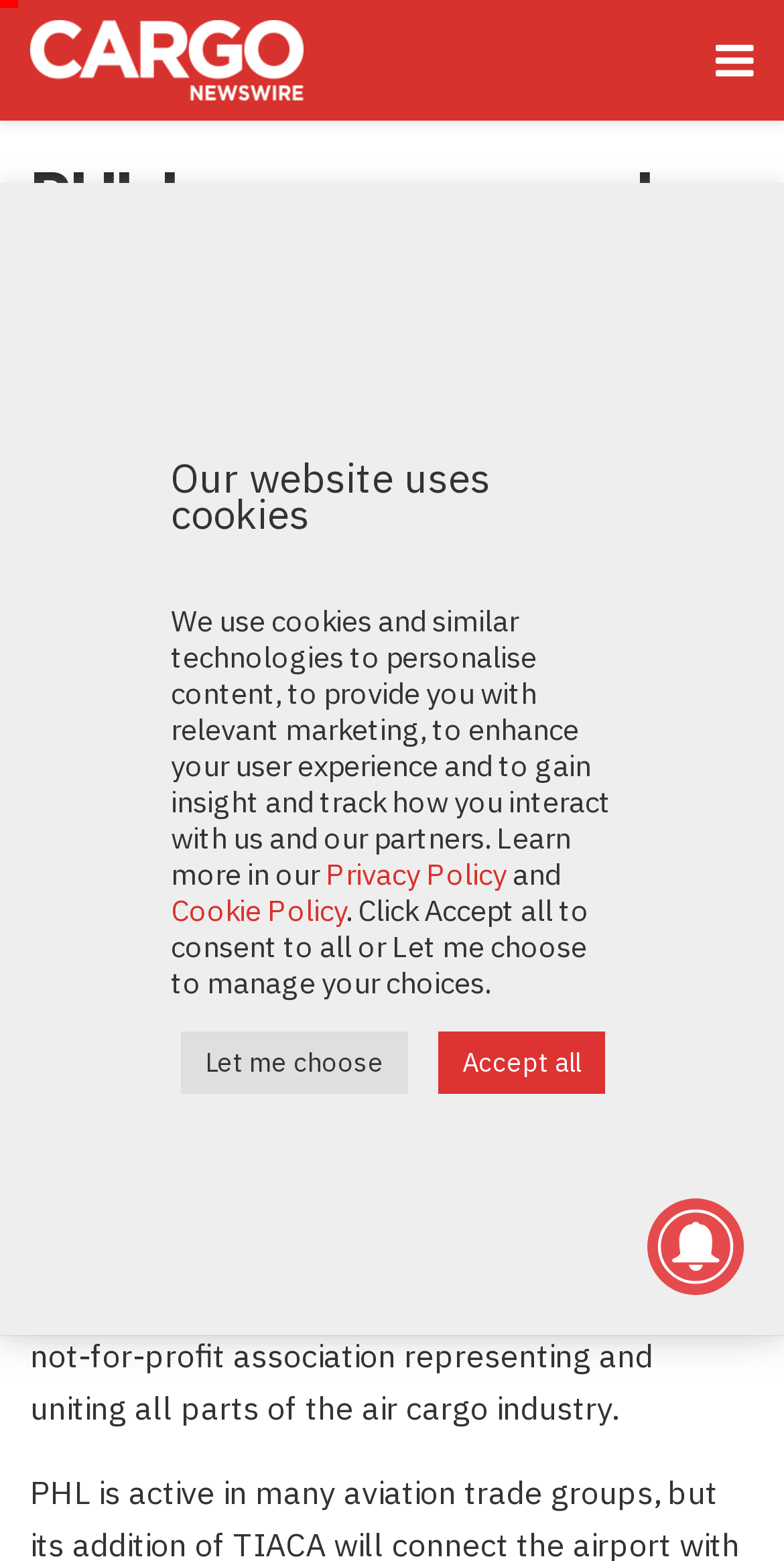Extract the bounding box coordinates of the UI element described: "Share on Twitter". Provide the coordinates in the format [left, top, right, bottom] with values ranging from 0 to 1.

[0.278, 0.683, 0.504, 0.725]